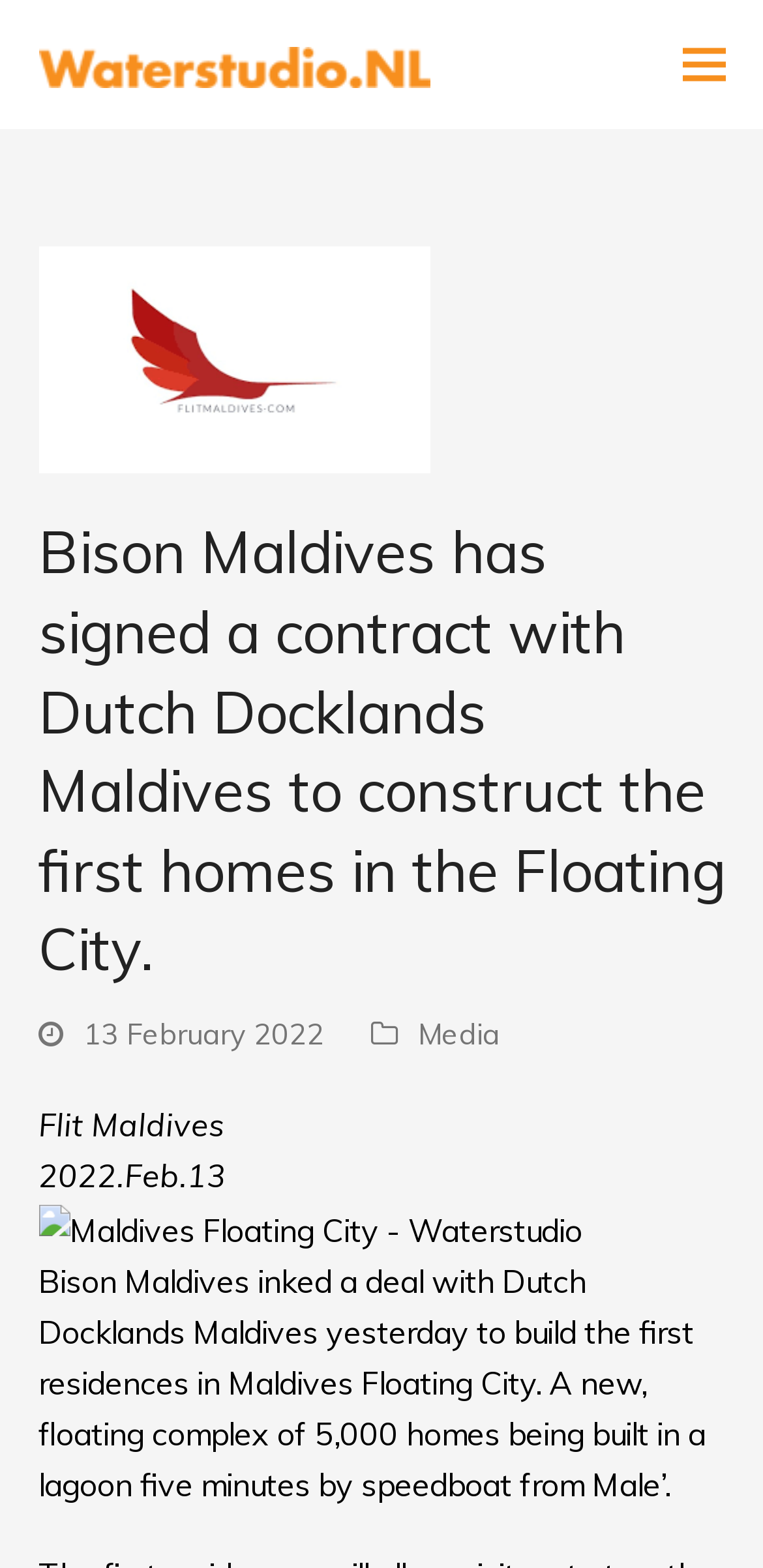Explain the webpage's layout and main content in detail.

The webpage appears to be a news article or press release about Bison Maldives signing a contract with Dutch Docklands Maldives to build the first residences in Maldives Floating City. 

At the top left of the page, there is a logo or image of Waterstudio, accompanied by a link to the same. On the top right, there is a button to toggle the mobile menu. 

Below the logo, there is a main heading that summarizes the article, stating that Bison Maldives has signed a contract with Dutch Docklands Maldives to construct the first homes in the Floating City. 

On the left side of the page, there is a section with a timestamp, "13 February 2022", and a link to "Media". Below this section, there are two lines of text, "Flit Maldives" and "2022.Feb.13". 

Further down, there is a large image of the Maldives Floating City, which takes up most of the width of the page. 

Finally, at the bottom of the page, there is a paragraph of text that provides more details about the deal, stating that Bison Maldives has inked a deal with Dutch Docklands Maldives to build the first residences in Maldives Floating City, which is a new, floating complex of 5,000 homes being built in a lagoon near Male’.